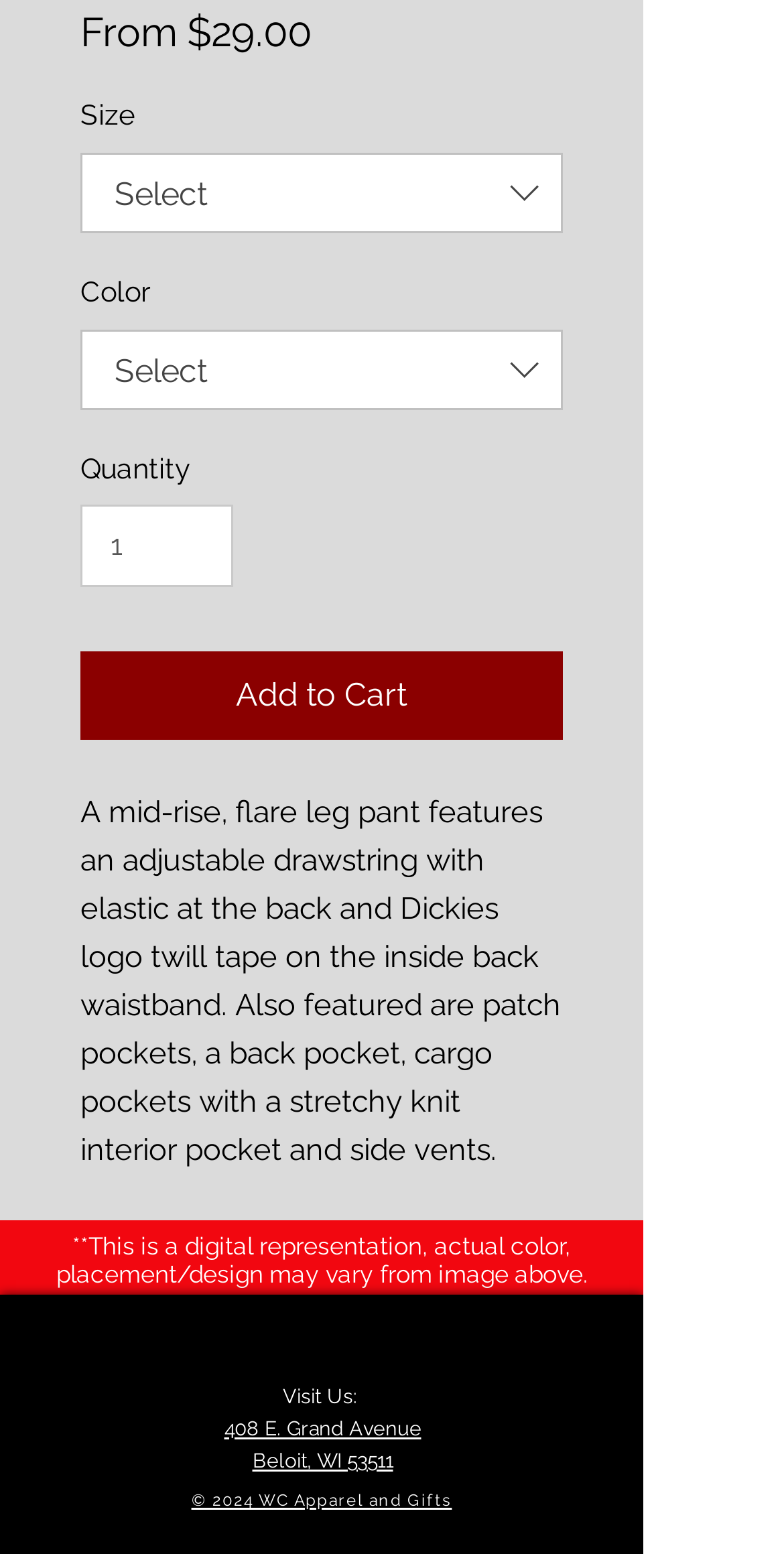How many social media platforms are listed in the Social Bar?
Please describe in detail the information shown in the image to answer the question.

The list 'Social Bar' contains two links, one for Facebook and one for Instagram, indicating that there are two social media platforms listed.